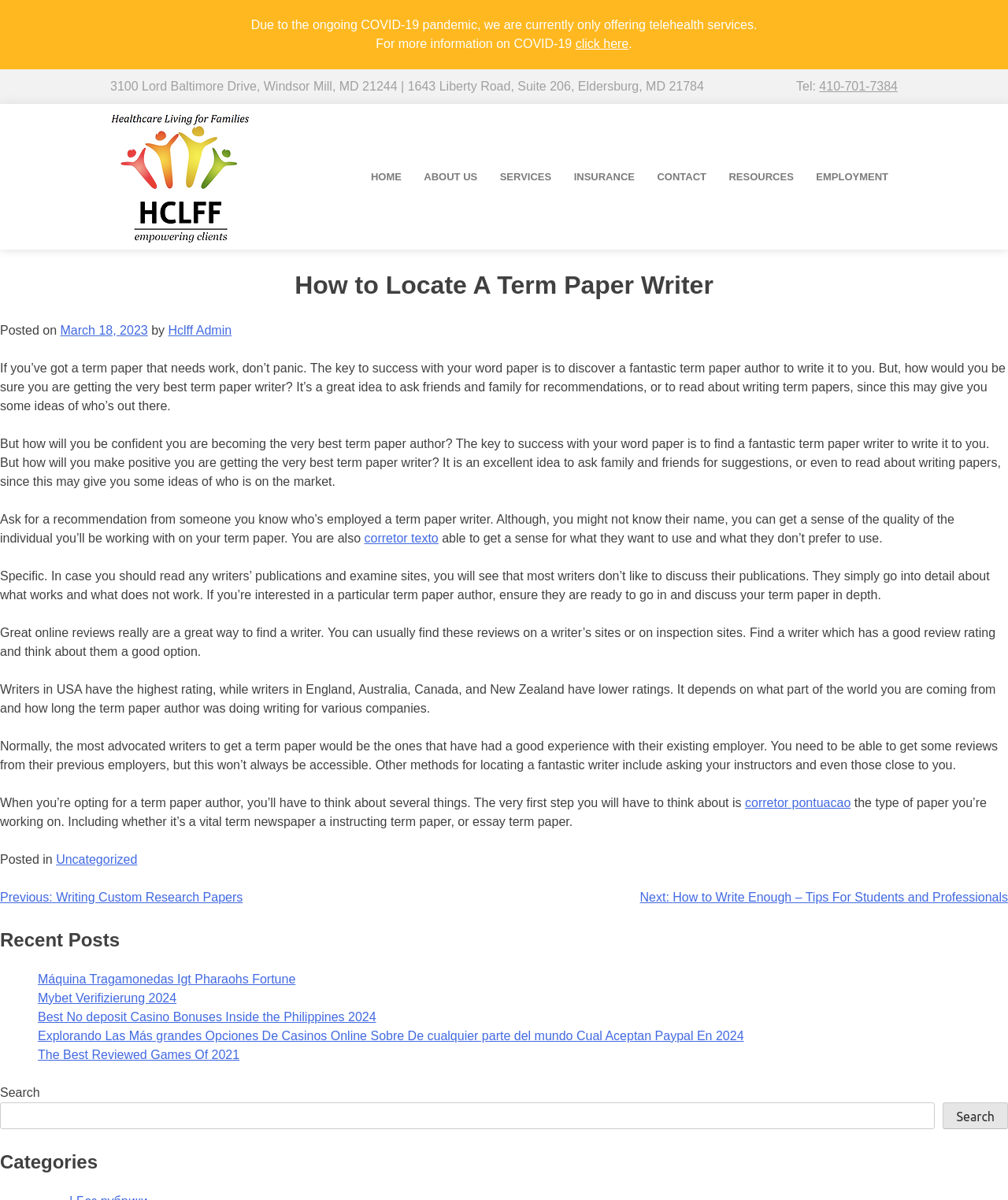Analyze the image and deliver a detailed answer to the question: What is the purpose of the article?

The purpose of the article can be determined by reading the content, which provides tips and advice on how to find a good term paper writer. The article aims to educate readers on what to look for when searching for a term paper writer and how to ensure they get a high-quality writer.